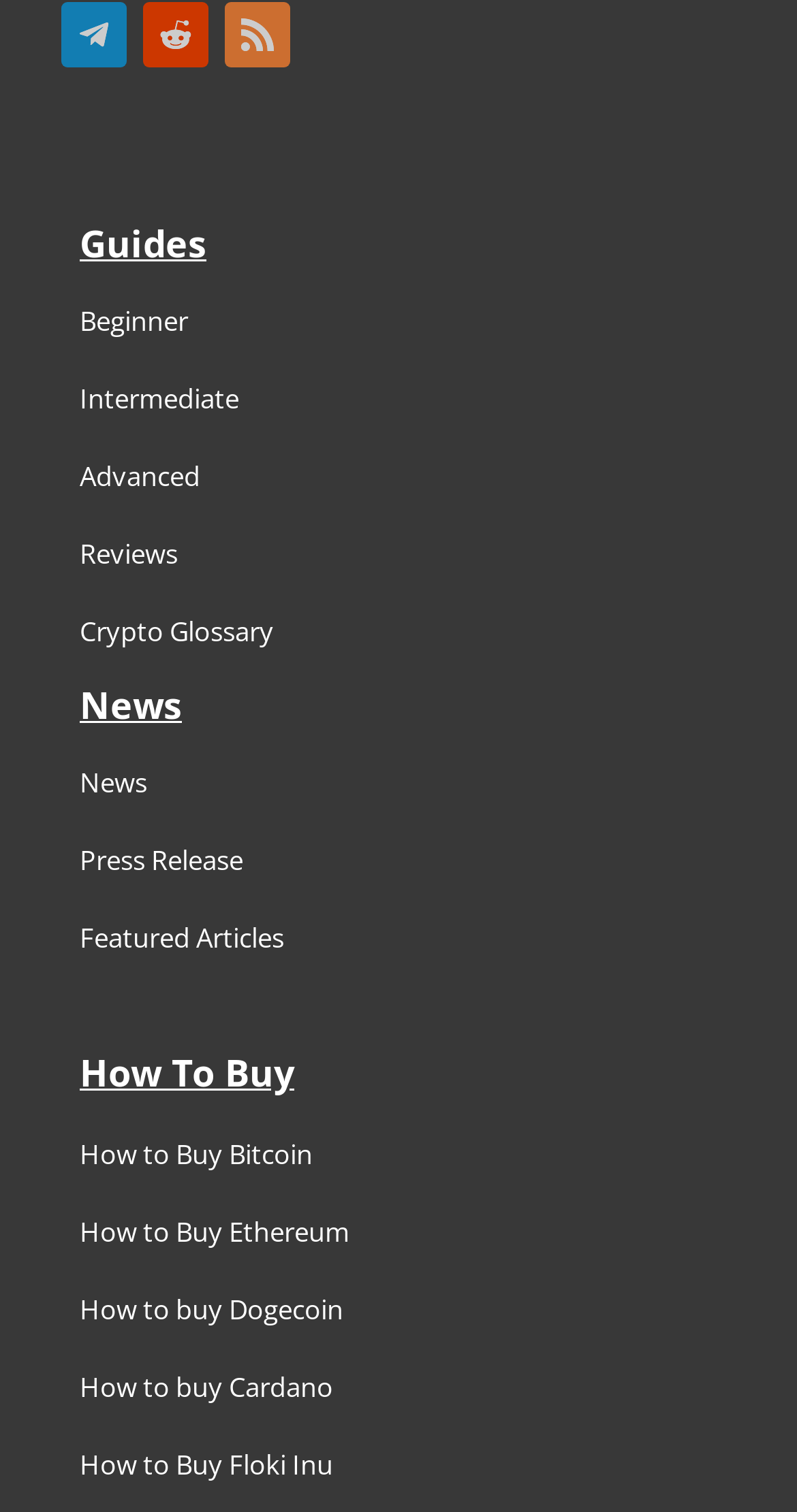Locate the bounding box of the UI element based on this description: "Featured Articles". Provide four float numbers between 0 and 1 as [left, top, right, bottom].

[0.1, 0.608, 0.356, 0.632]